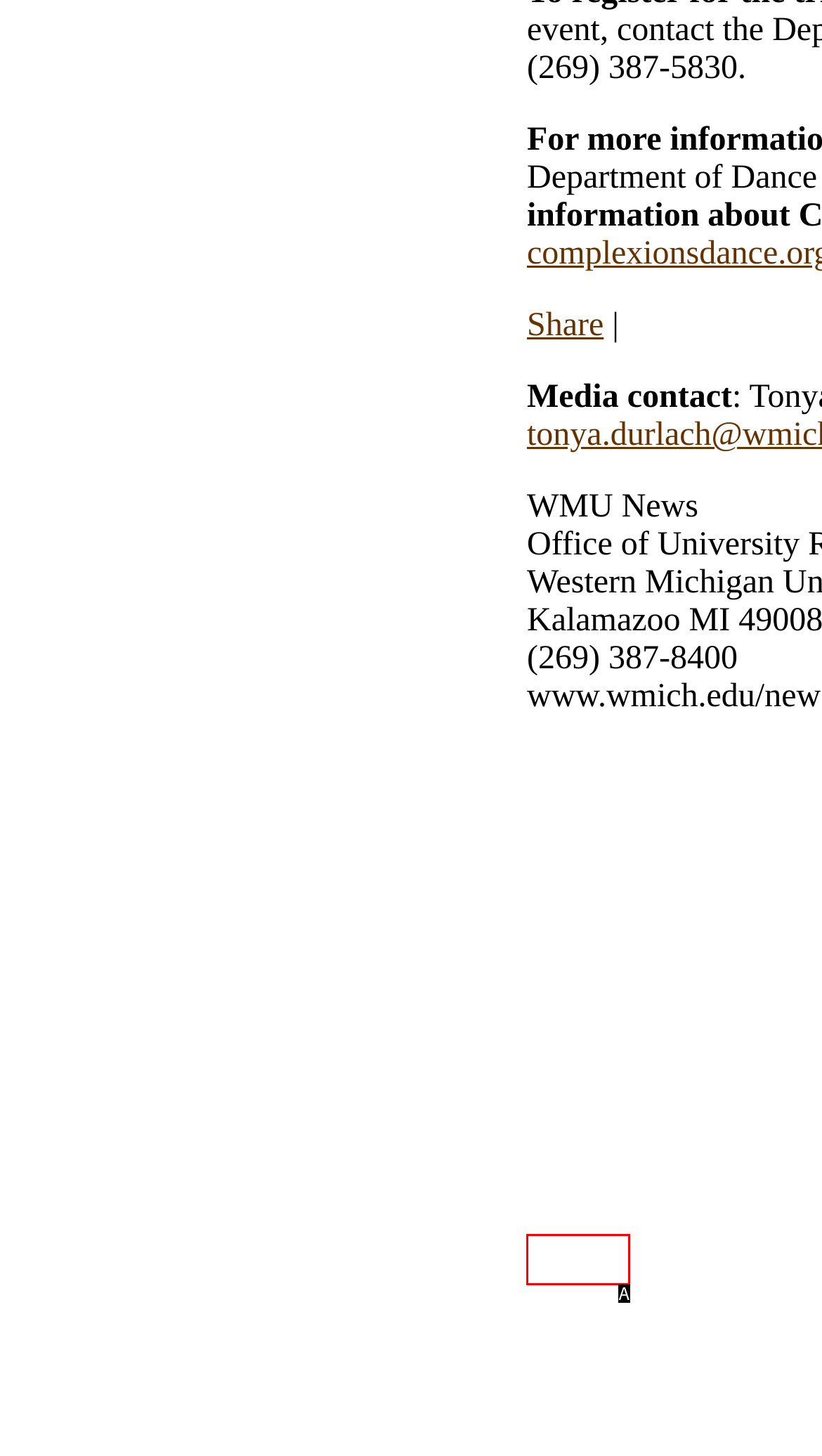Identify the HTML element that corresponds to the description: Share
Provide the letter of the matching option from the given choices directly.

A